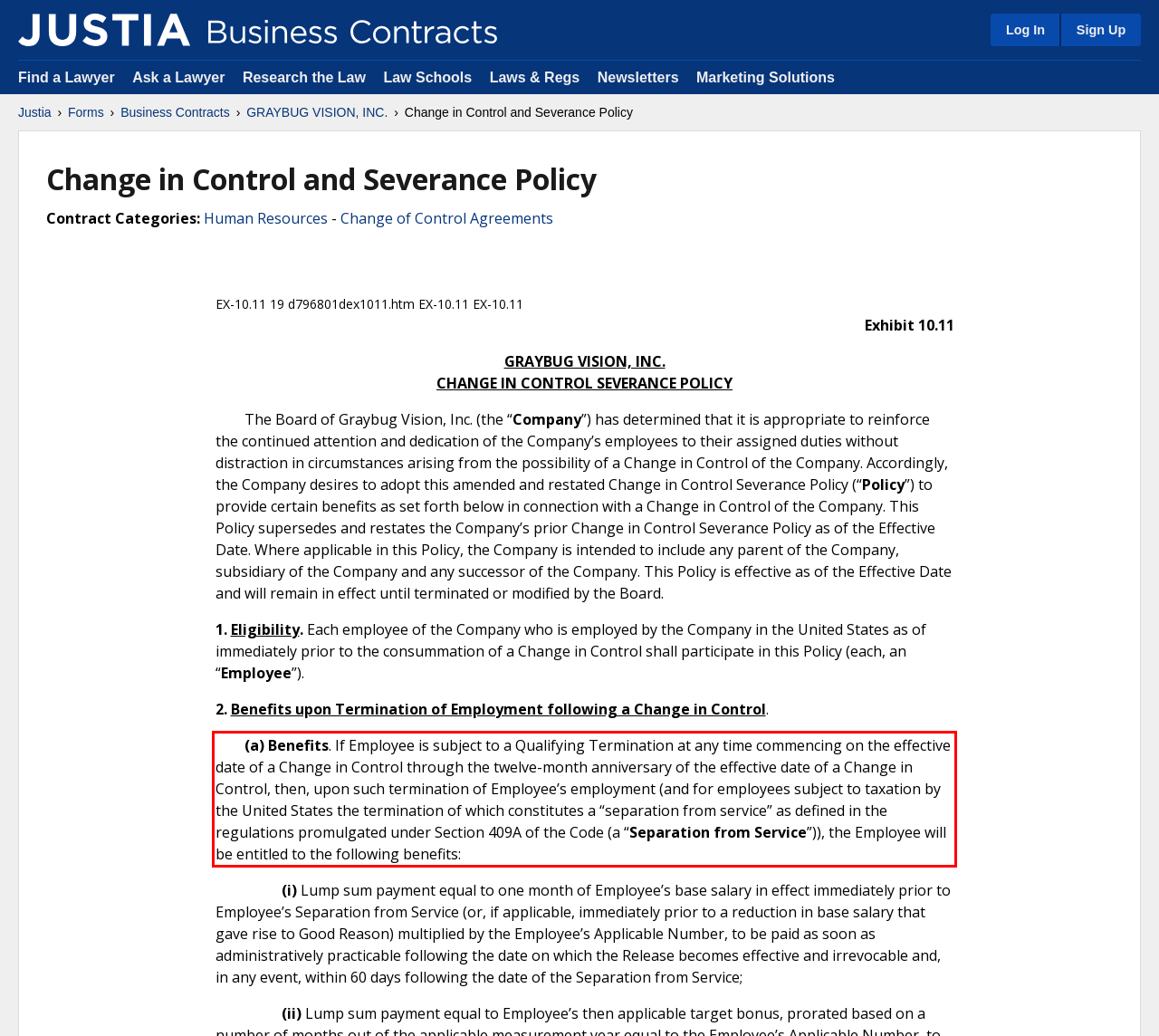Please identify the text within the red rectangular bounding box in the provided webpage screenshot.

(a) Benefits. If Employee is subject to a Qualifying Termination at any time commencing on the effective date of a Change in Control through the twelve-month anniversary of the effective date of a Change in Control, then, upon such termination of Employee’s employment (and for employees subject to taxation by the United States the termination of which constitutes a “separation from service” as defined in the regulations promulgated under Section 409A of the Code (a “Separation from Service”)), the Employee will be entitled to the following benefits: